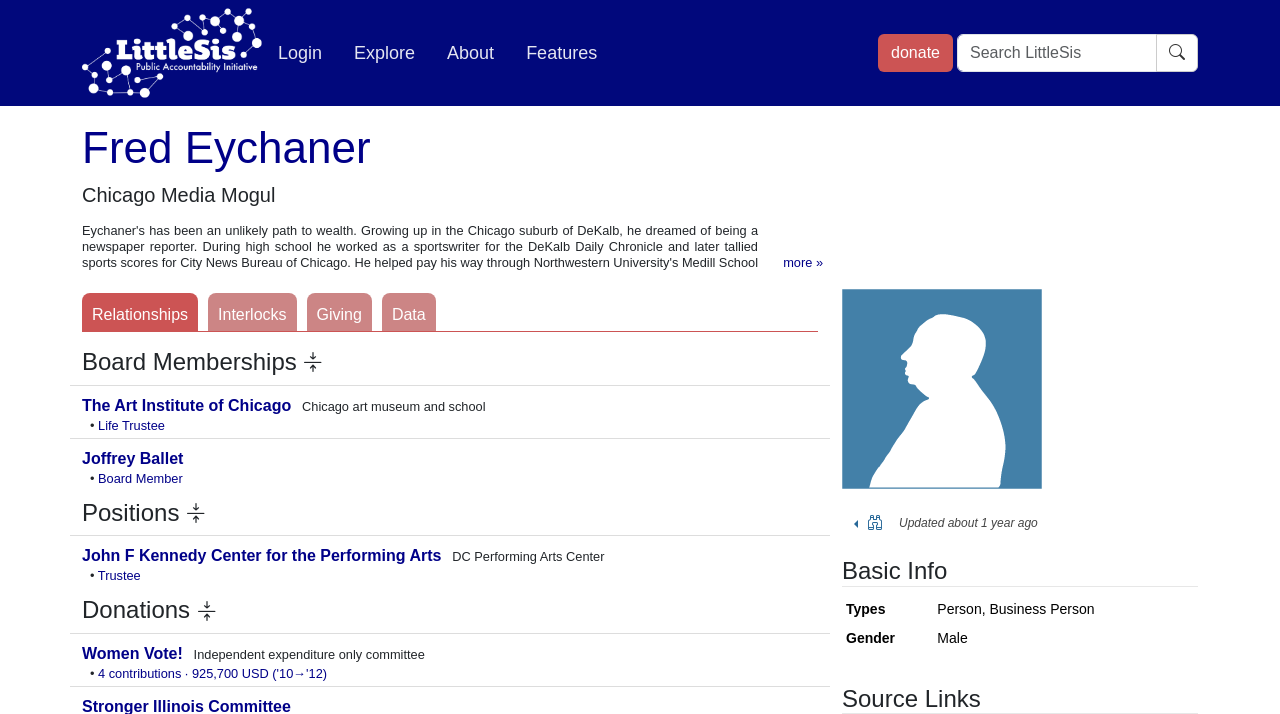Using the element description Board Member, predict the bounding box coordinates for the UI element. Provide the coordinates in (top-left x, top-left y, bottom-right x, bottom-right y) format with values ranging from 0 to 1.

[0.077, 0.659, 0.143, 0.68]